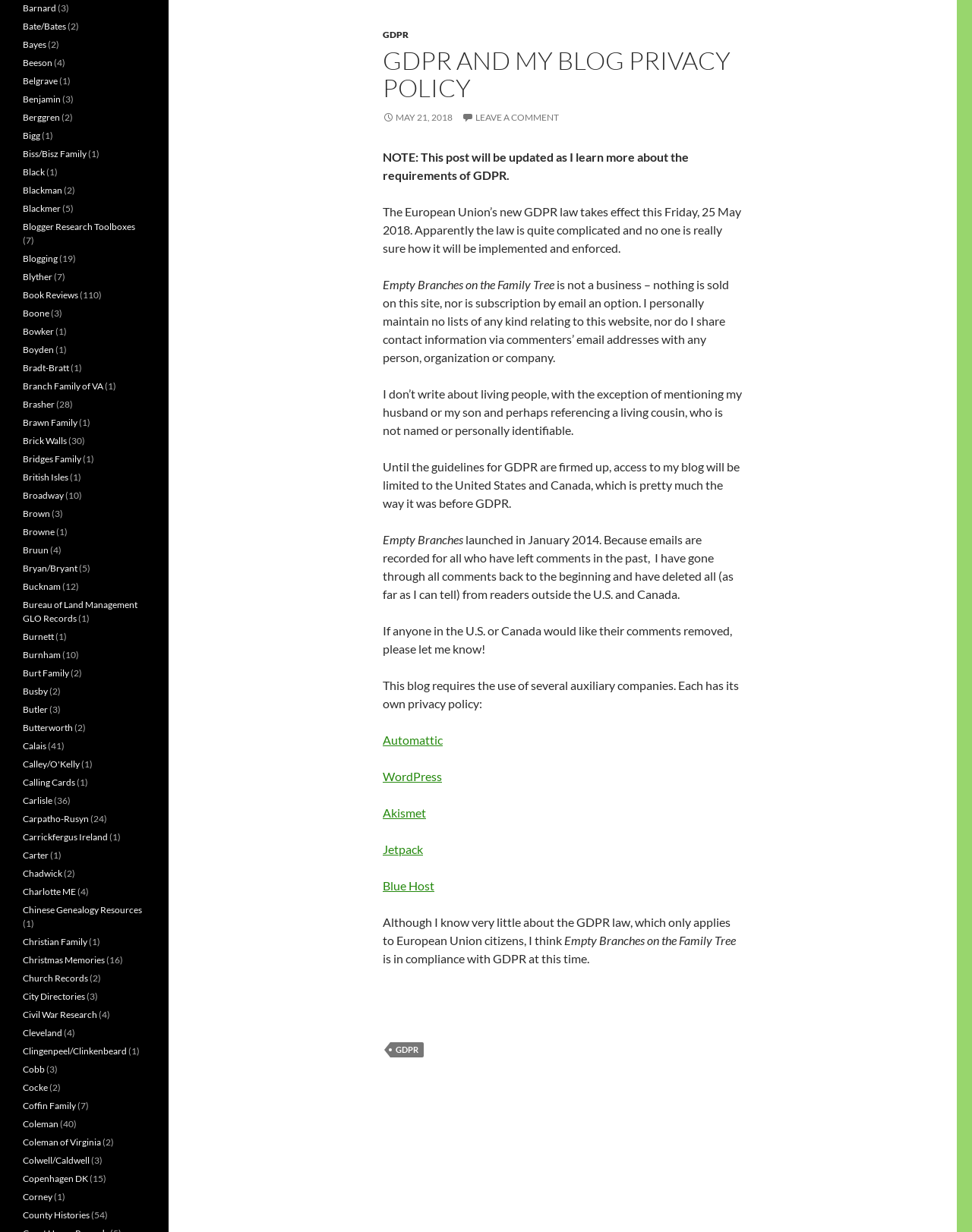Please locate the bounding box coordinates of the element's region that needs to be clicked to follow the instruction: "Click on GDPR link". The bounding box coordinates should be provided as four float numbers between 0 and 1, i.e., [left, top, right, bottom].

[0.394, 0.023, 0.42, 0.033]